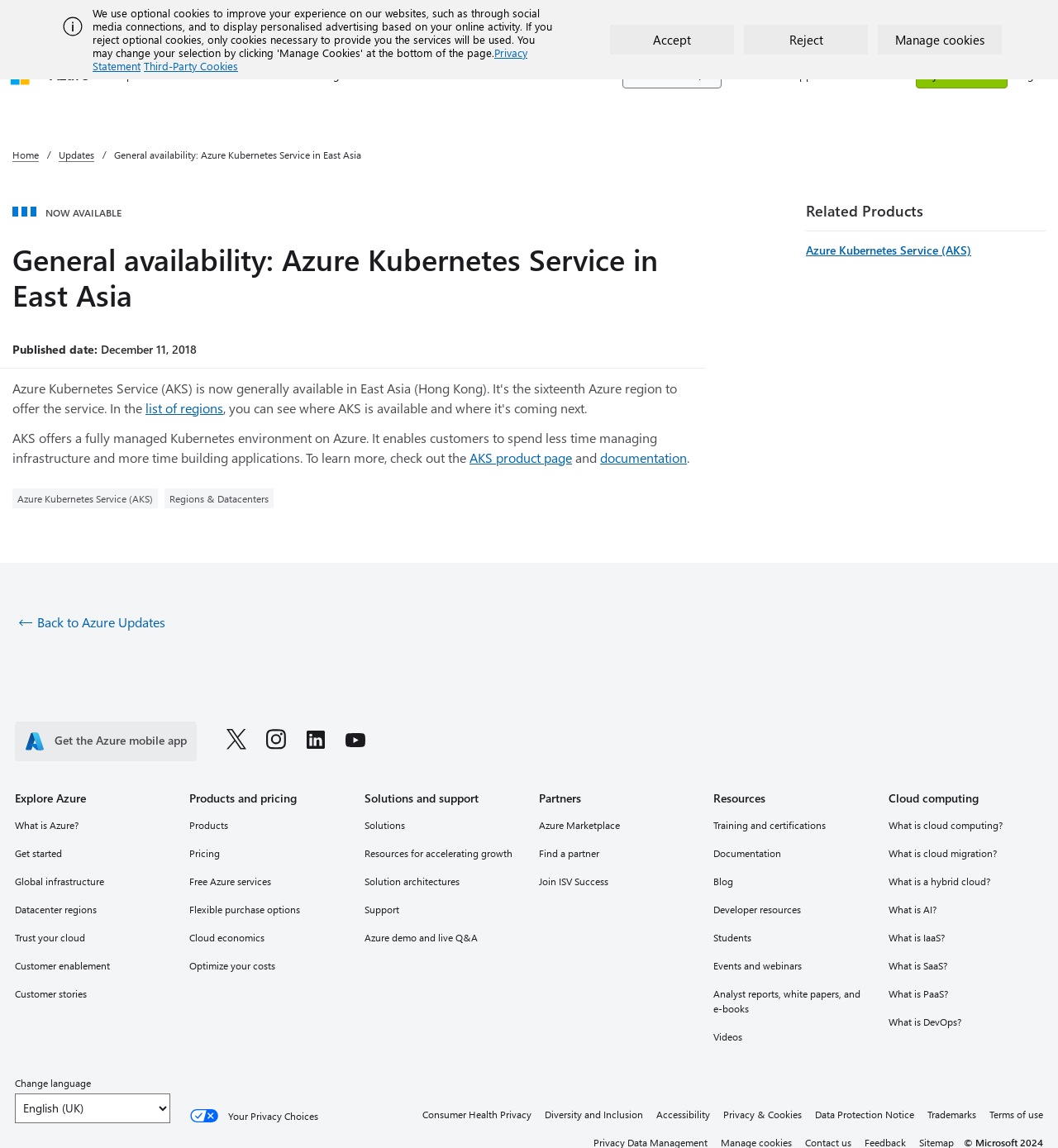Locate the bounding box coordinates of the element's region that should be clicked to carry out the following instruction: "Learn more about Azure updates". The coordinates need to be four float numbers between 0 and 1, i.e., [left, top, right, bottom].

[0.701, 0.046, 0.738, 0.084]